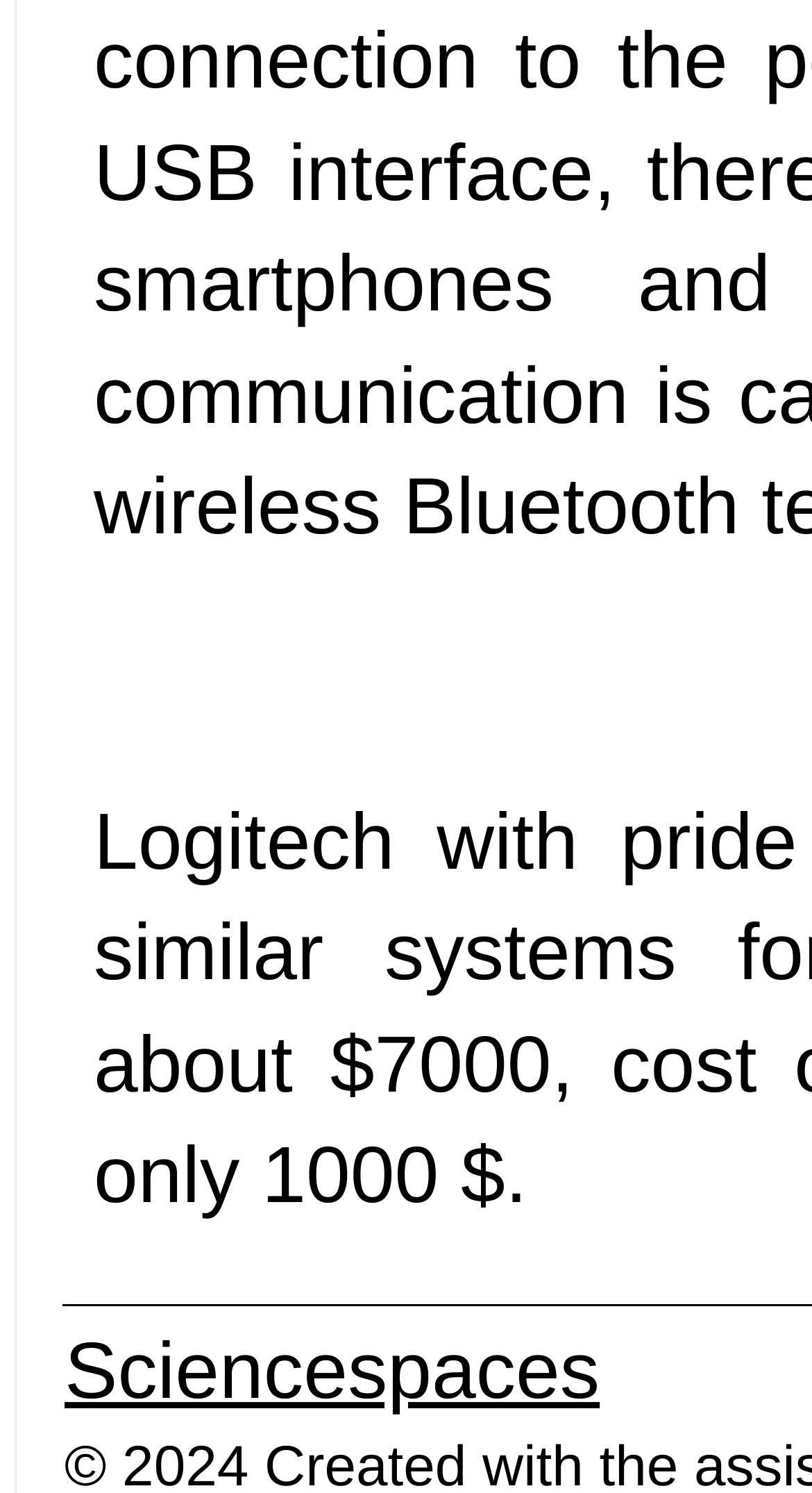From the webpage screenshot, predict the bounding box coordinates (top-left x, top-left y, bottom-right x, bottom-right y) for the UI element described here: Sciencespaces

[0.079, 0.889, 0.739, 0.949]